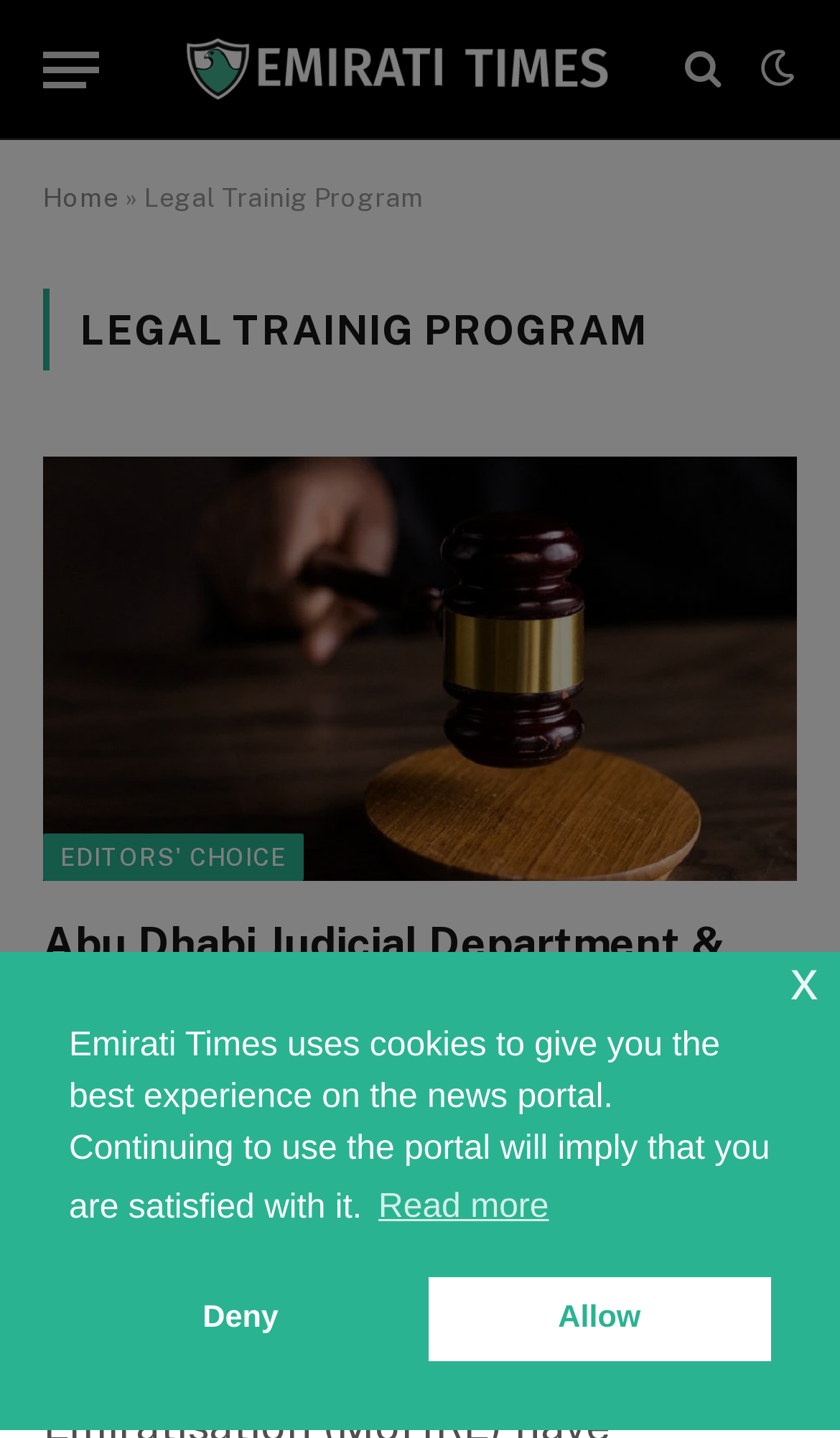Who is the author of the featured article?
Based on the image, give a one-word or short phrase answer.

News Desk